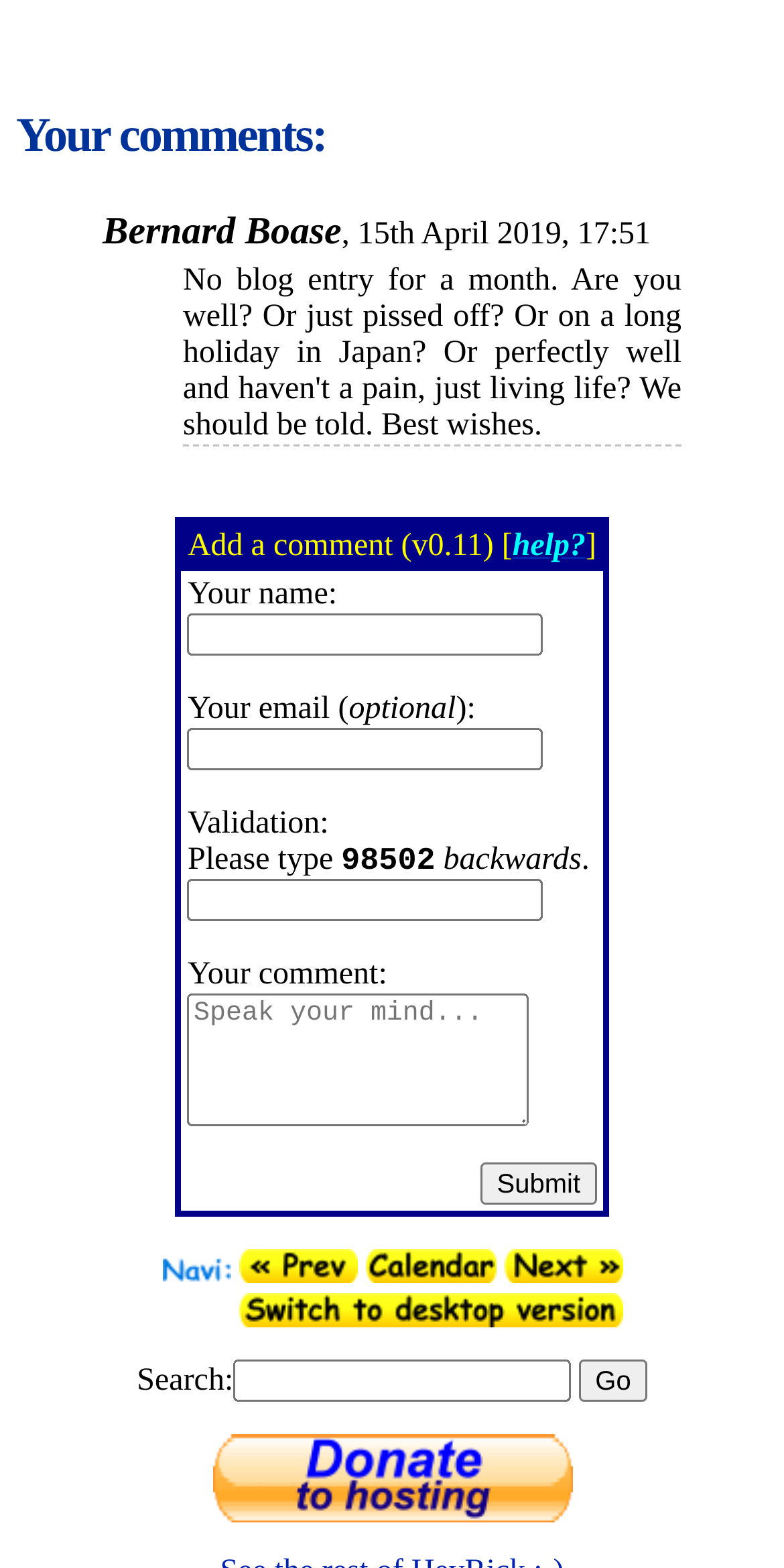Please find the bounding box coordinates of the section that needs to be clicked to achieve this instruction: "Add a comment".

[0.229, 0.332, 0.771, 0.773]